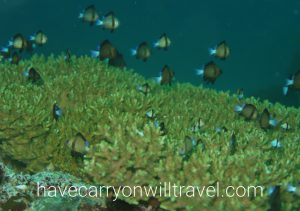What is the purpose of the coral formations in the ecosystem?
Ensure your answer is thorough and detailed.

According to the caption, the coral formations serve as a thriving habitat for diverse marine life, which implies that the purpose of the coral formations in the ecosystem is to provide a habitat for marine life.